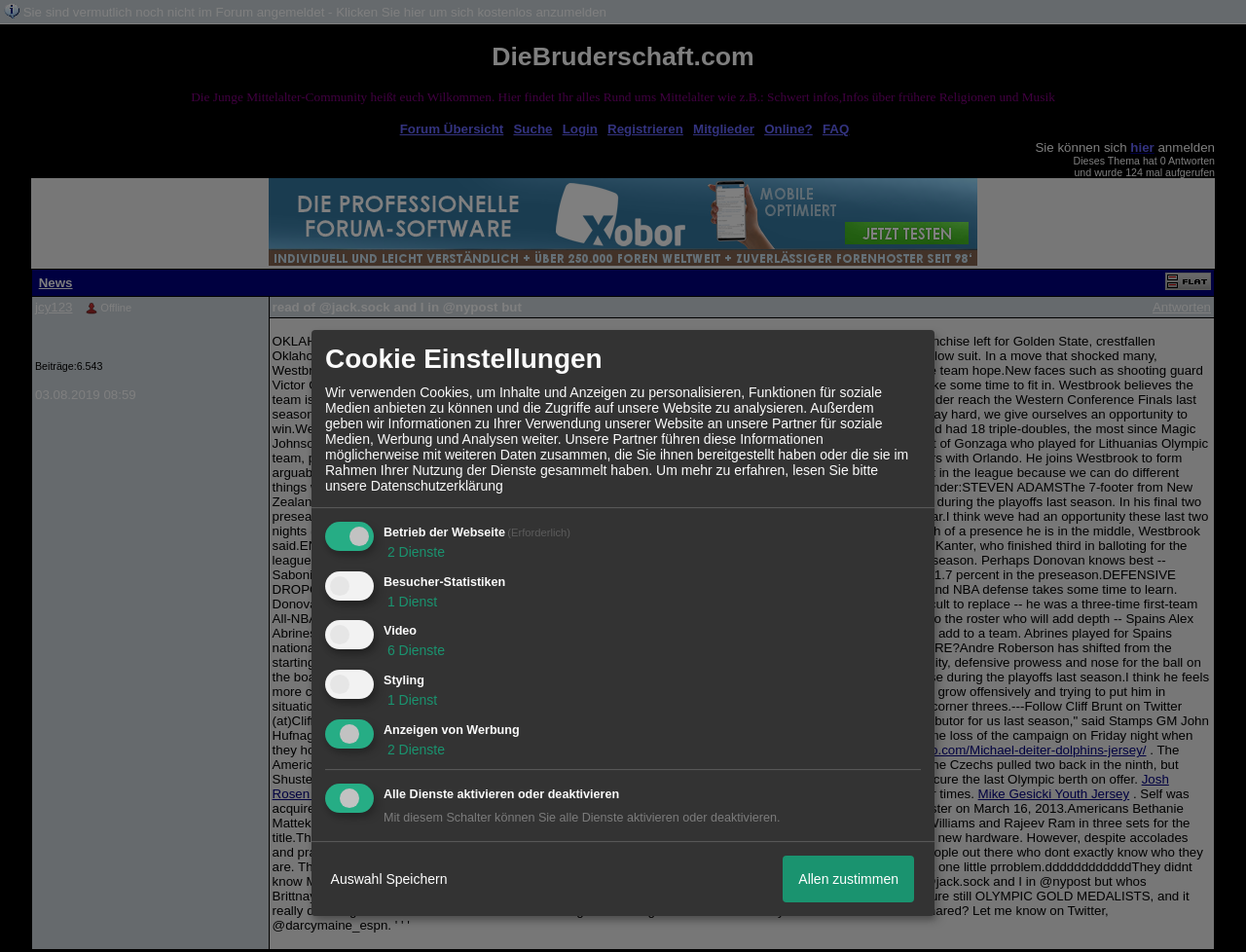Give the bounding box coordinates for the element described by: "parent_node: Anzeigen von Werbung aria-describedby="purpose-item-advertising-description"".

[0.264, 0.759, 0.303, 0.789]